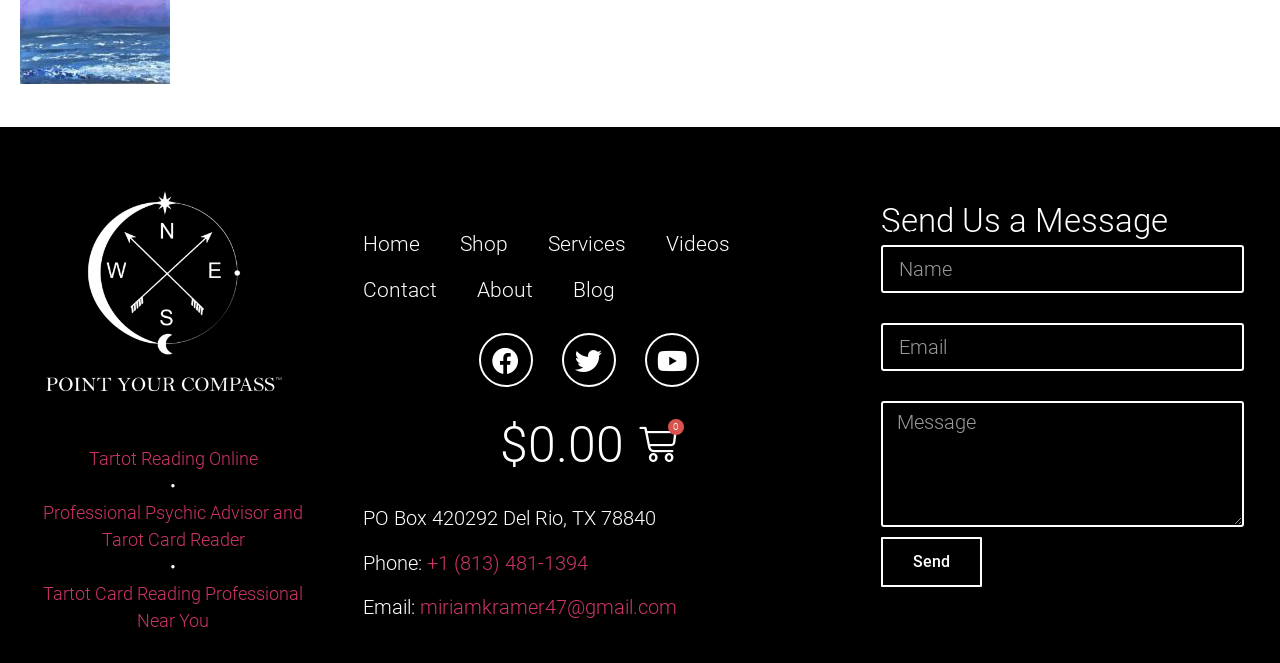Please give the bounding box coordinates of the area that should be clicked to fulfill the following instruction: "Click on the 'Contact' link". The coordinates should be in the format of four float numbers from 0 to 1, i.e., [left, top, right, bottom].

[0.268, 0.403, 0.357, 0.473]